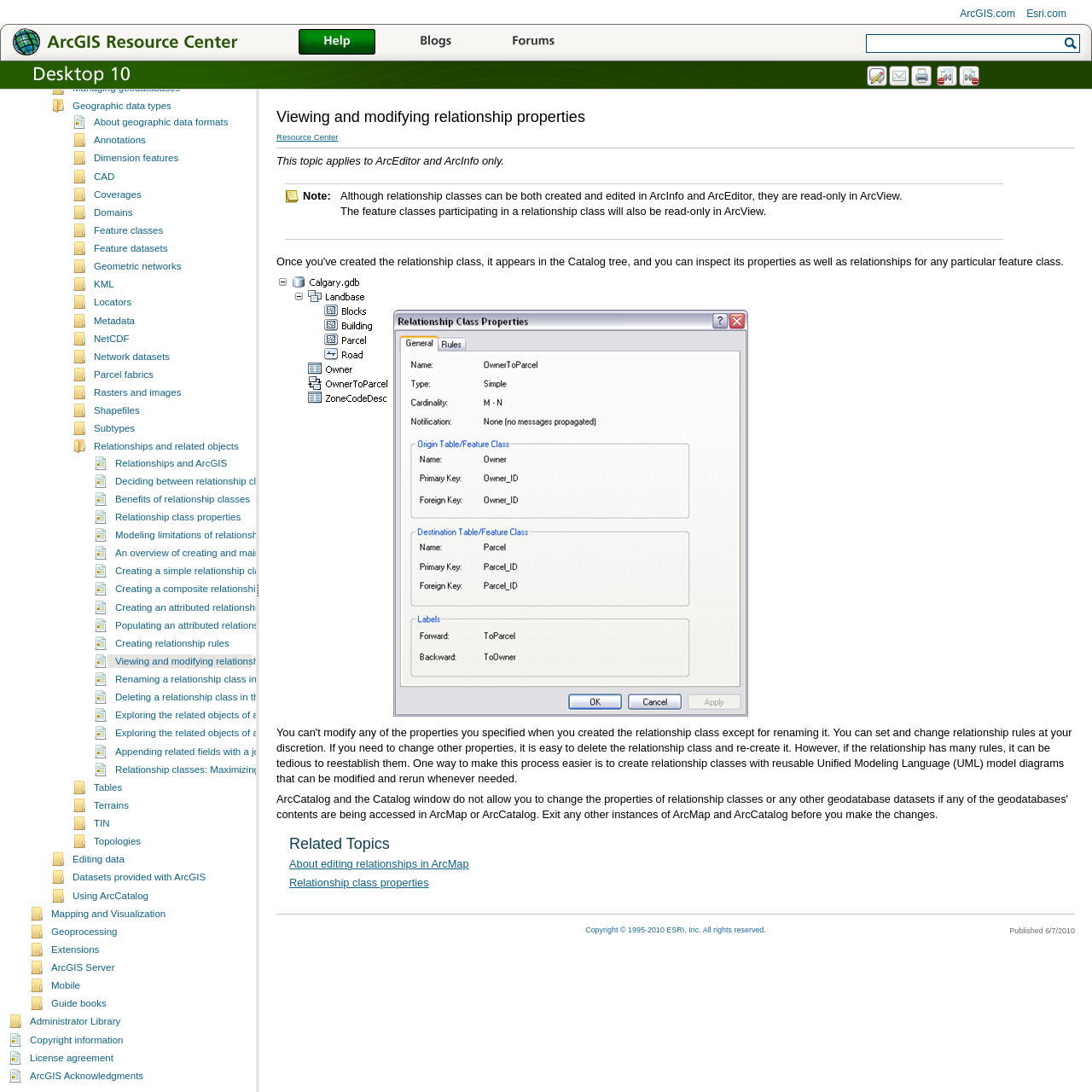Determine the bounding box coordinates of the clickable element necessary to fulfill the instruction: "Read about relationships and ArcGIS". Provide the coordinates as four float numbers within the 0 to 1 range, i.e., [left, top, right, bottom].

[0.105, 0.419, 0.208, 0.429]